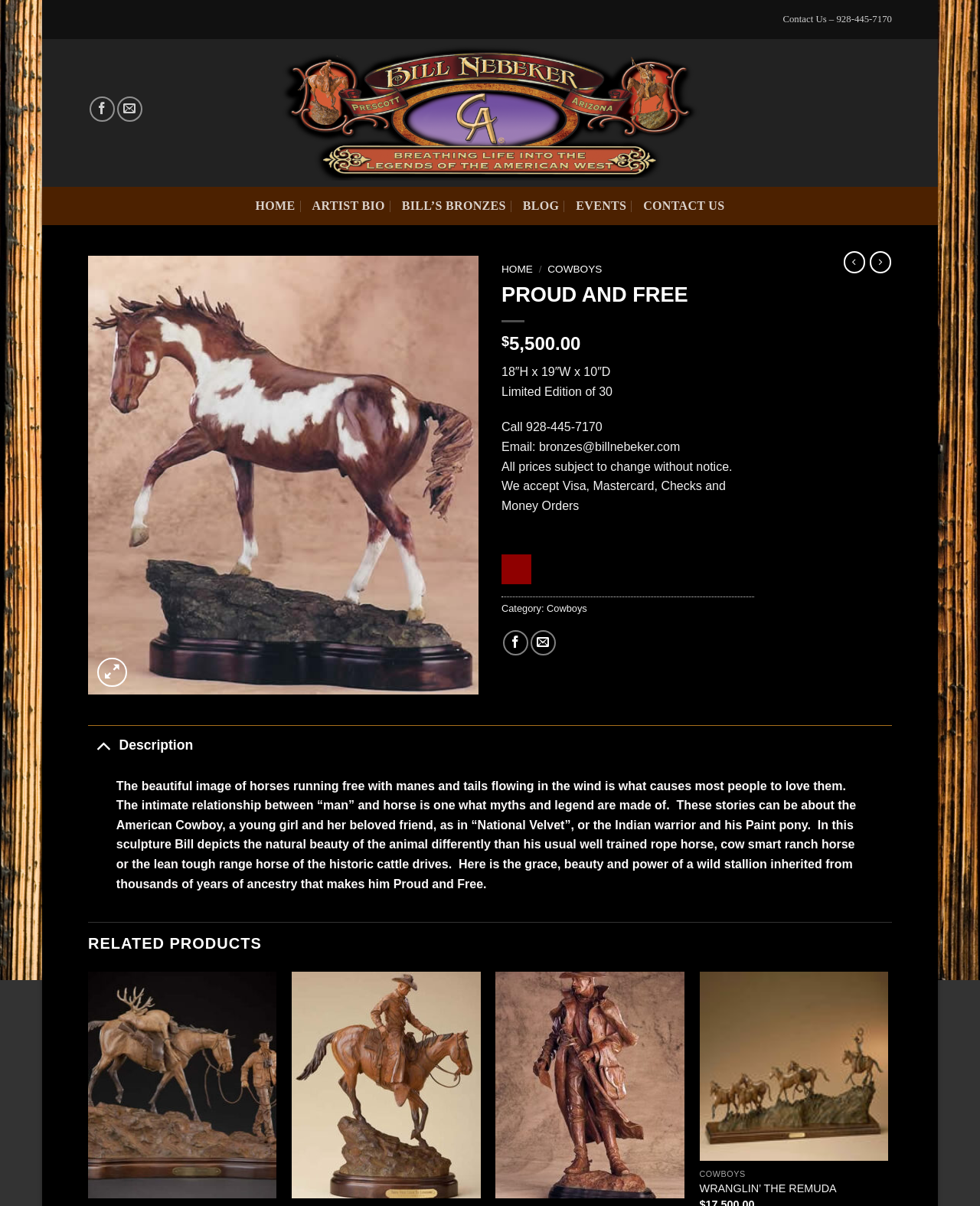Provide the bounding box coordinates of the UI element that matches the description: "aria-label="THEM THAT LEAN TO LONESOME"".

[0.298, 0.806, 0.49, 0.993]